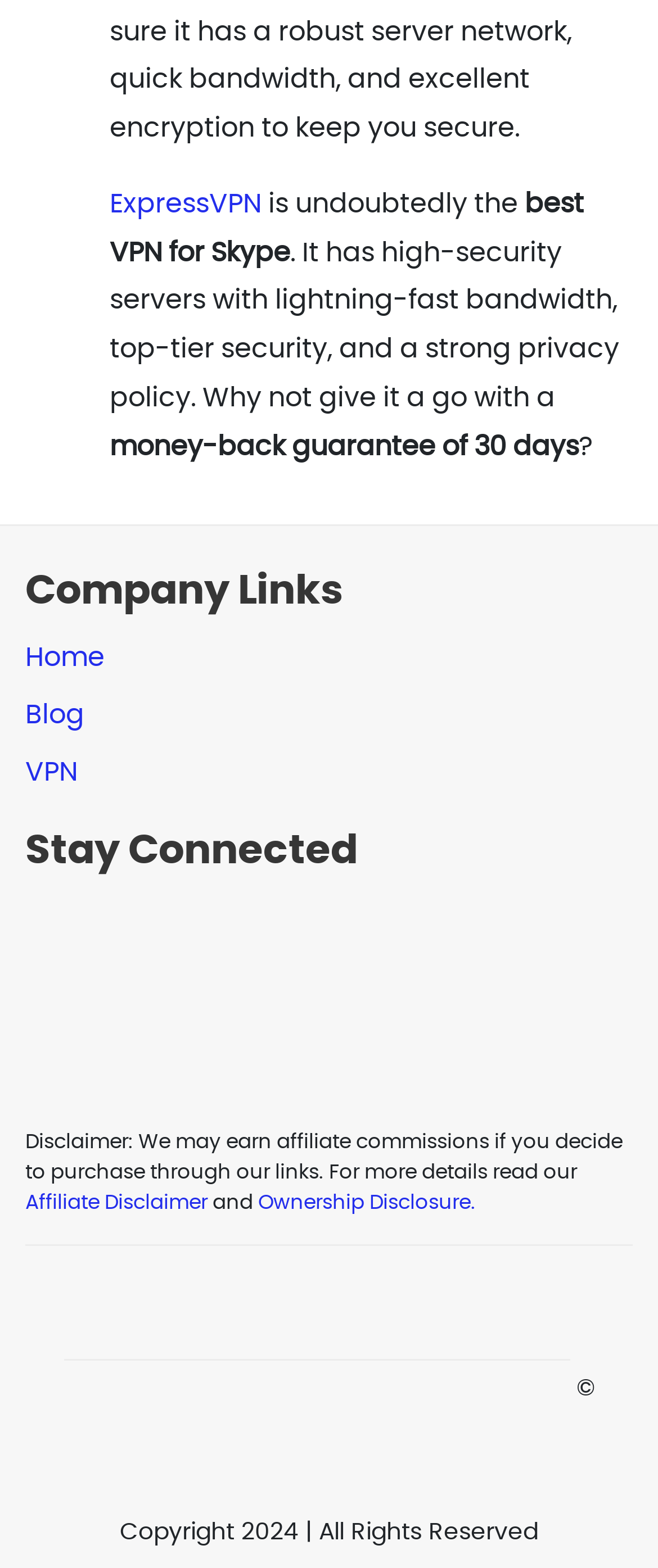Kindly provide the bounding box coordinates of the section you need to click on to fulfill the given instruction: "Click on ExpressVPN link".

[0.167, 0.121, 0.397, 0.139]